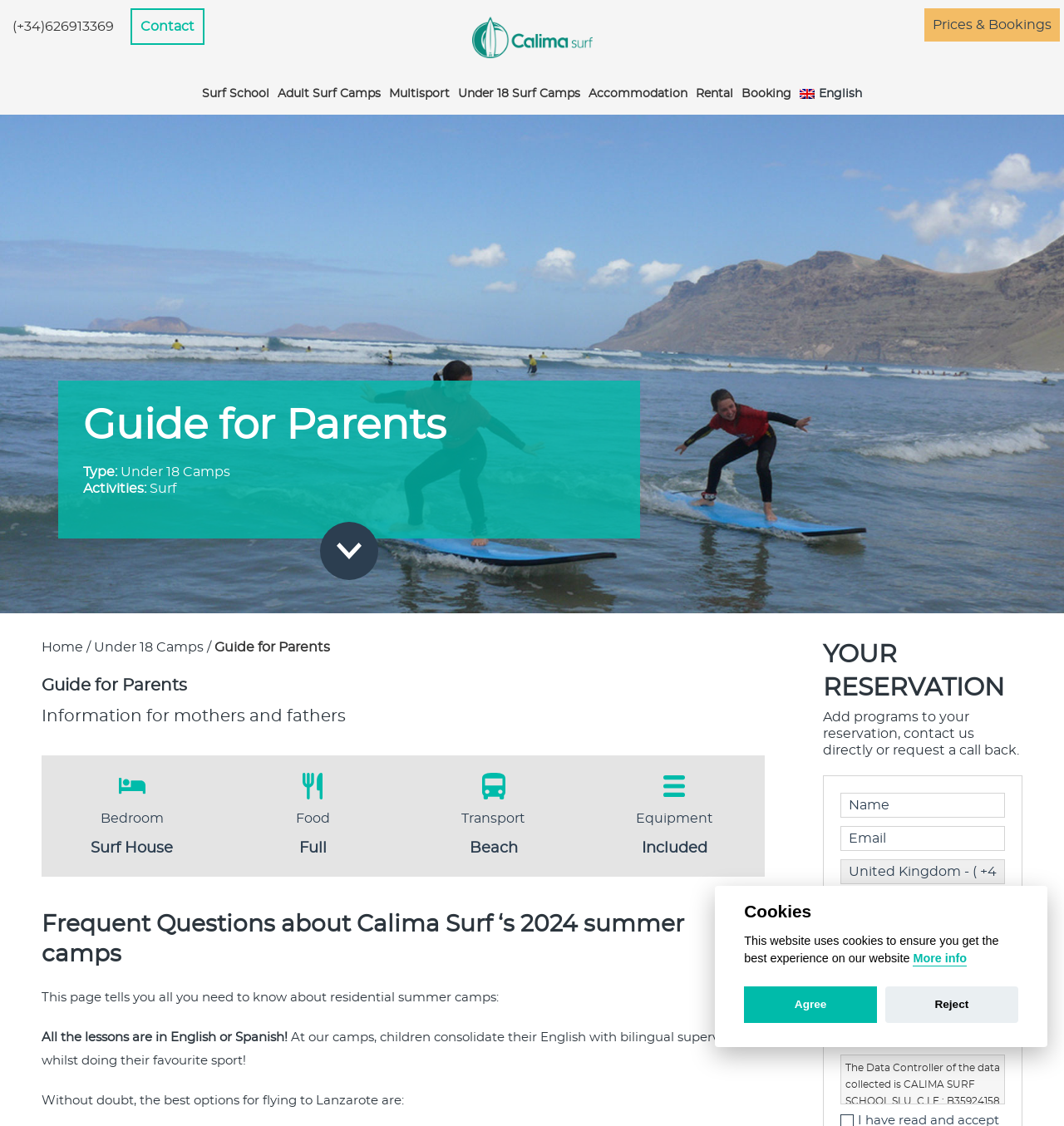Can you specify the bounding box coordinates of the area that needs to be clicked to fulfill the following instruction: "Click the 'Home' link"?

[0.039, 0.569, 0.078, 0.581]